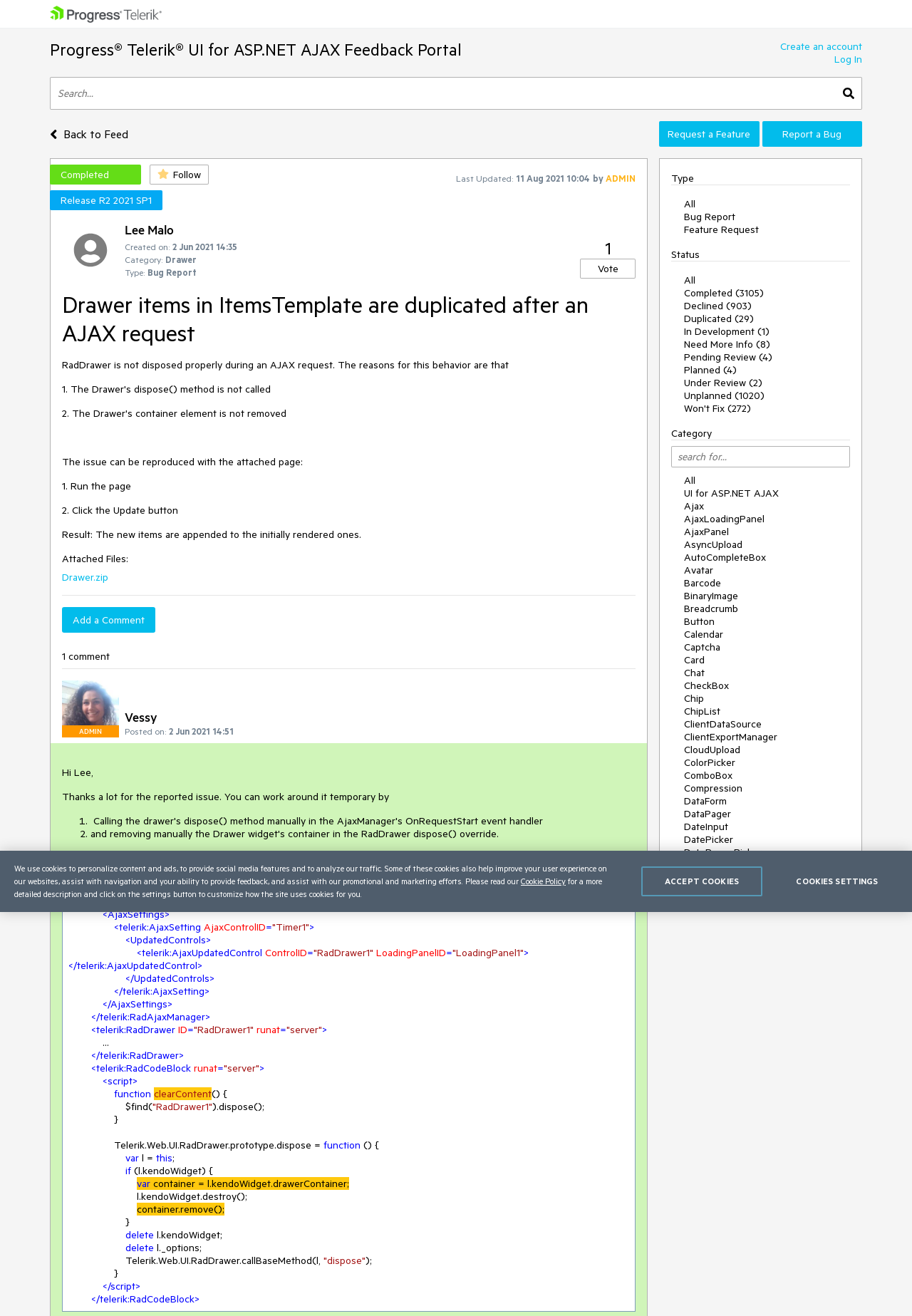Generate a thorough description of the webpage.

This webpage appears to be a bug report or feedback portal for a software product. At the top, there is a navigation bar with several links, including "Progress Telerik UI for ASP.NET AJAX Feedback Portal", "Create an account", and "Log In". Below the navigation bar, there is a search box with a magnifying glass icon.

The main content of the page is a bug report titled "Drawer items in ItemsTemplate are duplicated after an AJAX request". The report includes a description of the issue, steps to reproduce it, and an attached file named "Drawer.zip". There is also a comment section where users can add their comments. The first comment is from a user named "ADMIN" who provides a workaround for the issue.

On the right side of the page, there is a section with information about the bug report, including the last updated date, the user who reported the issue, and the category and type of the report. There is also a "Follow" button and a "Vote" button.

Throughout the page, there are several images, including icons and logos, but no prominent images that dominate the page. The layout is organized and easy to follow, with clear headings and concise text.